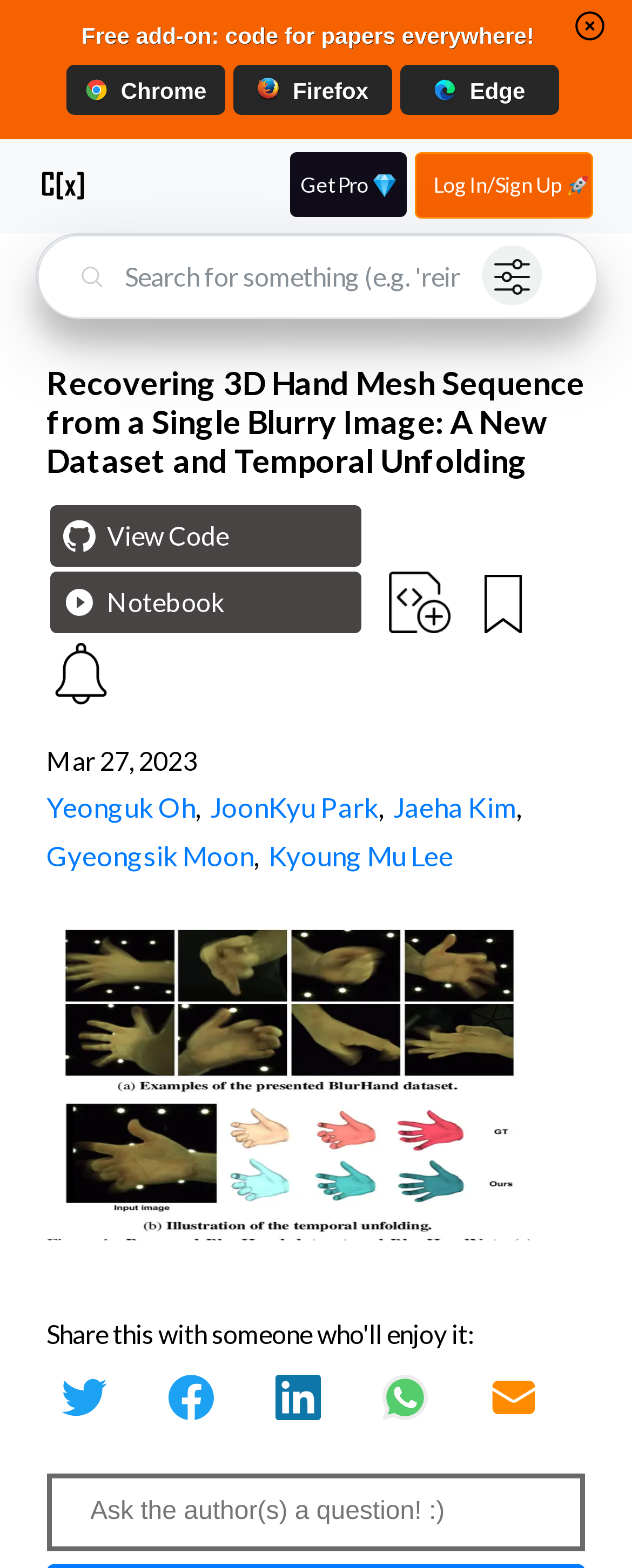Bounding box coordinates should be in the format (top-left x, top-left y, bottom-right x, bottom-right y) and all values should be floating point numbers between 0 and 1. Determine the bounding box coordinate for the UI element described as: Log In/Sign Up 🚀

[0.657, 0.097, 0.938, 0.139]